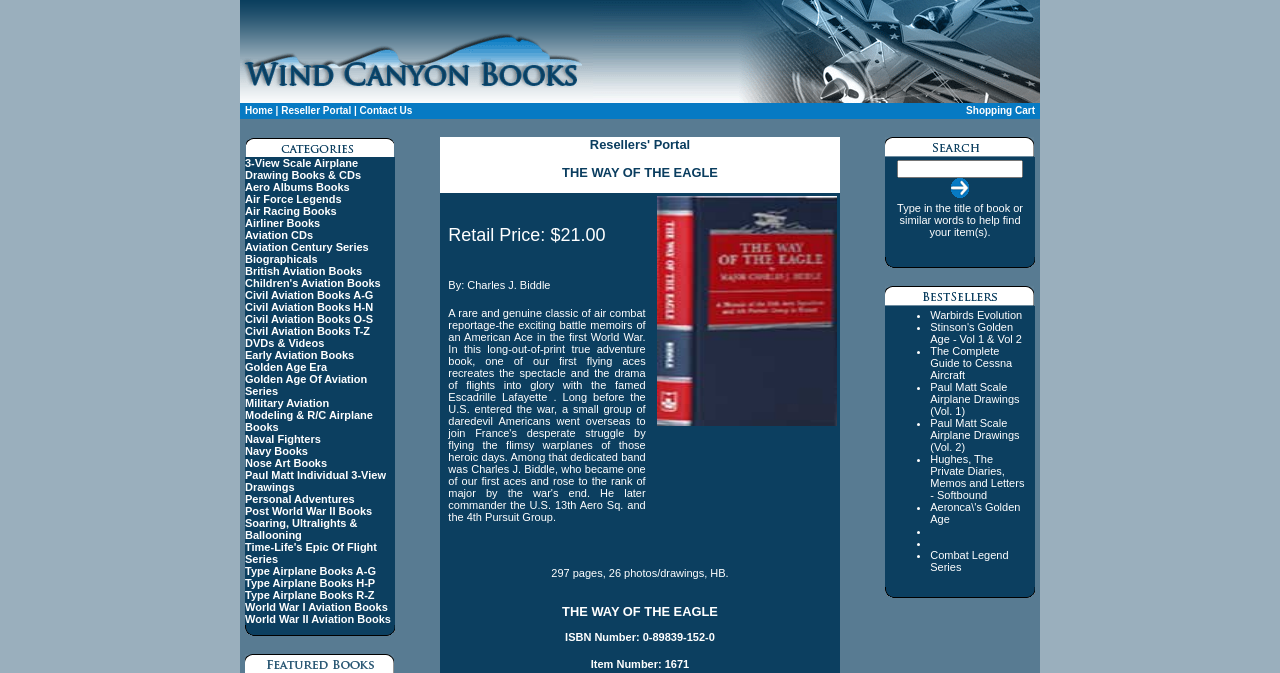Locate the bounding box coordinates of the clickable element to fulfill the following instruction: "View Shopping Cart". Provide the coordinates as four float numbers between 0 and 1 in the format [left, top, right, bottom].

[0.755, 0.156, 0.809, 0.172]